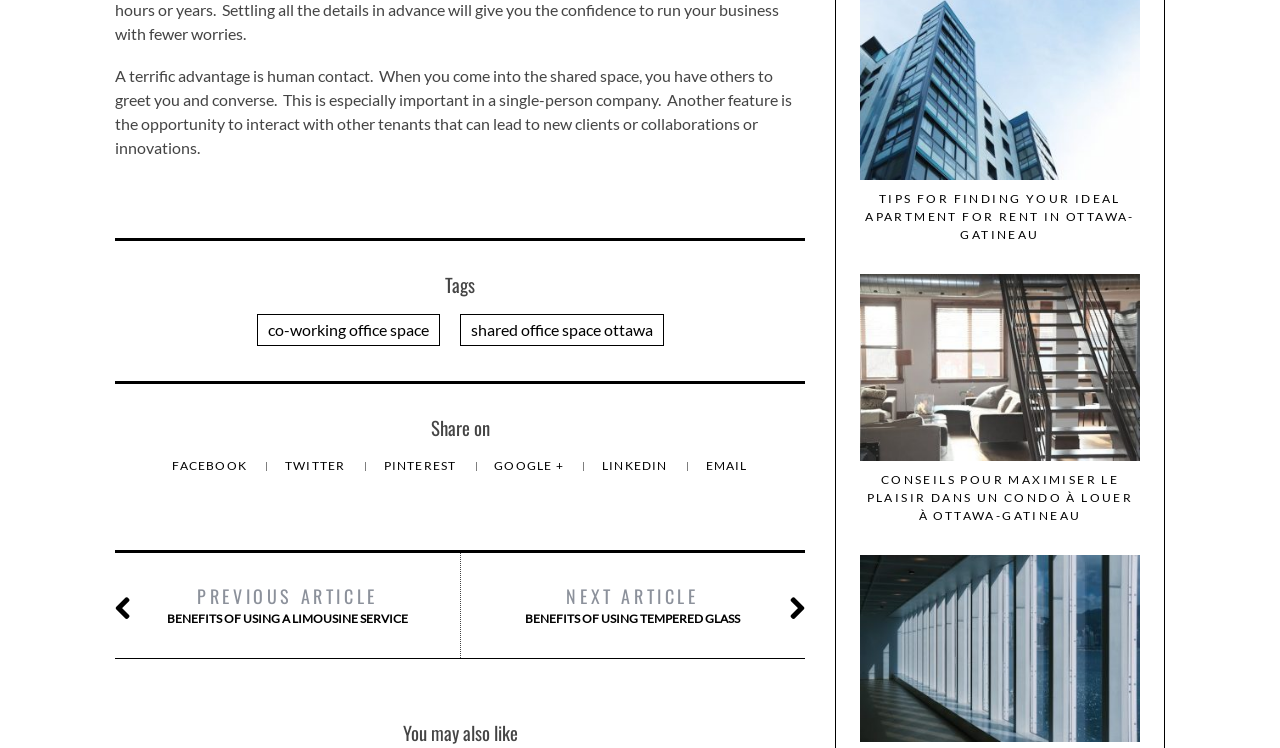Please identify the bounding box coordinates of the element that needs to be clicked to execute the following command: "Share on FACEBOOK". Provide the bounding box using four float numbers between 0 and 1, formatted as [left, top, right, bottom].

[0.135, 0.612, 0.196, 0.632]